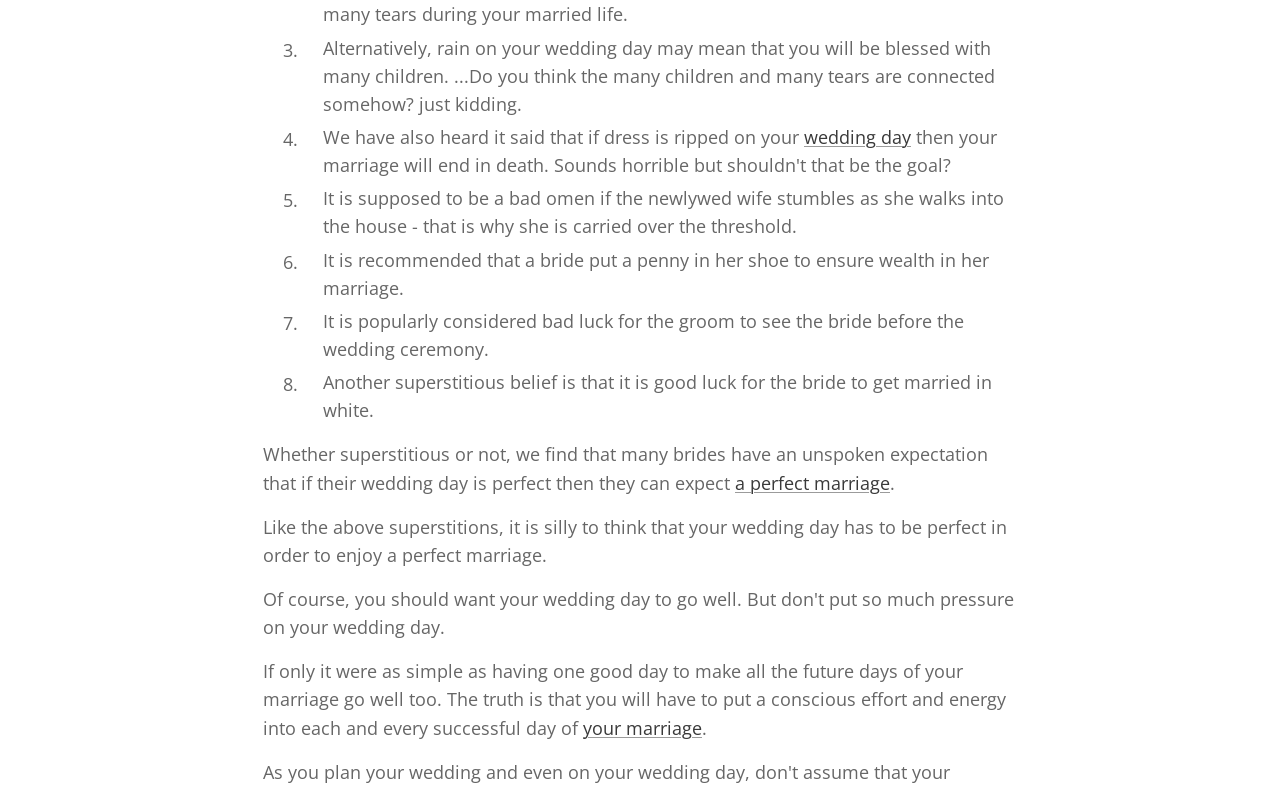What is required to have a successful marriage?
Can you offer a detailed and complete answer to this question?

The webpage states that 'you will have to put a conscious effort and energy into each and every successful day of your marriage.' This implies that having a successful marriage requires more than just a perfect wedding day, but rather a continuous effort from both partners.